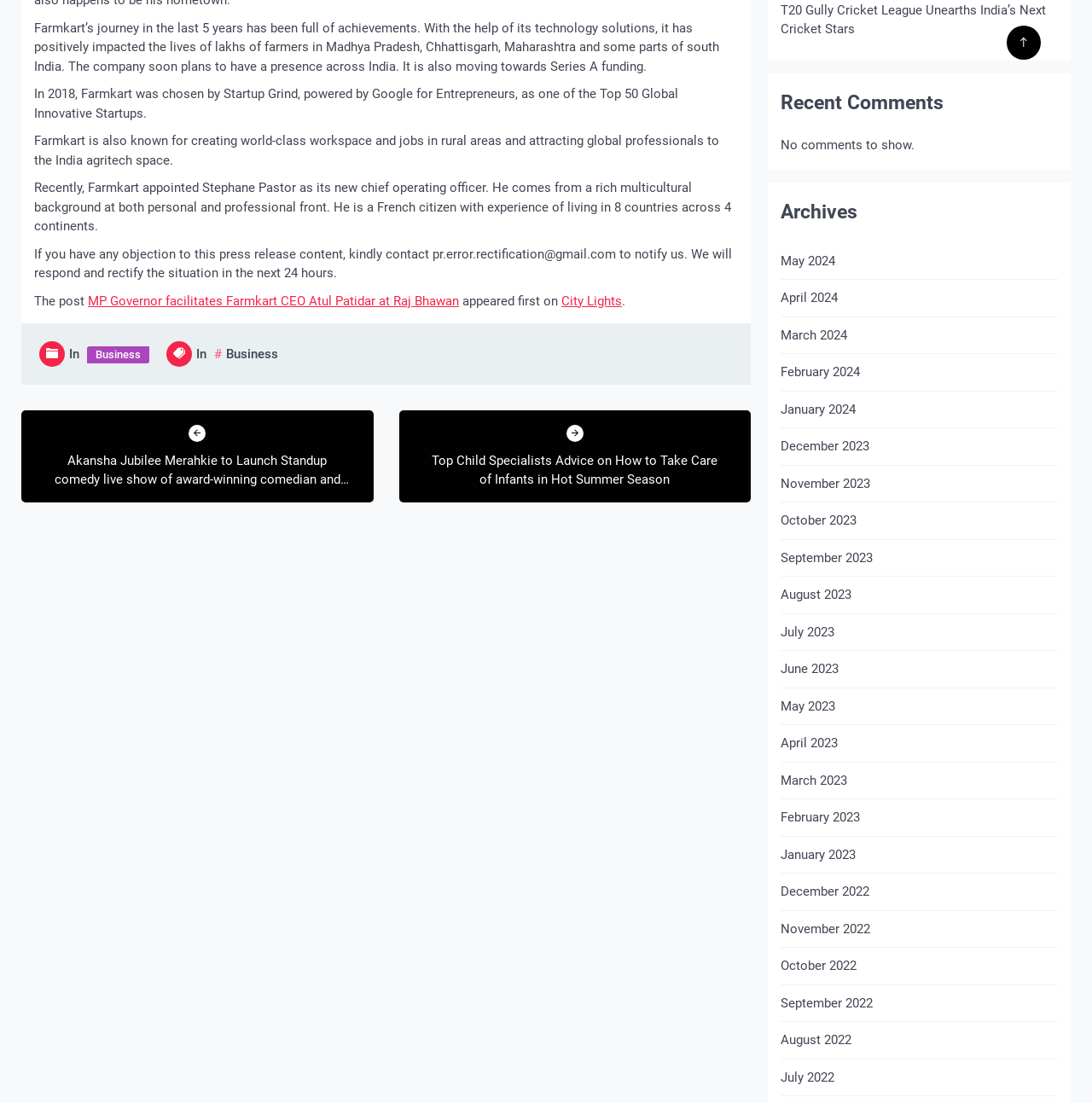Look at the image and give a detailed response to the following question: What is the name of the award-winning comedian mentioned in the post?

The link ' Akansha Jubilee Merahkie to Launch Standup comedy live show of award-winning comedian and Actor VIP' mentions the name of the comedian as VIP.